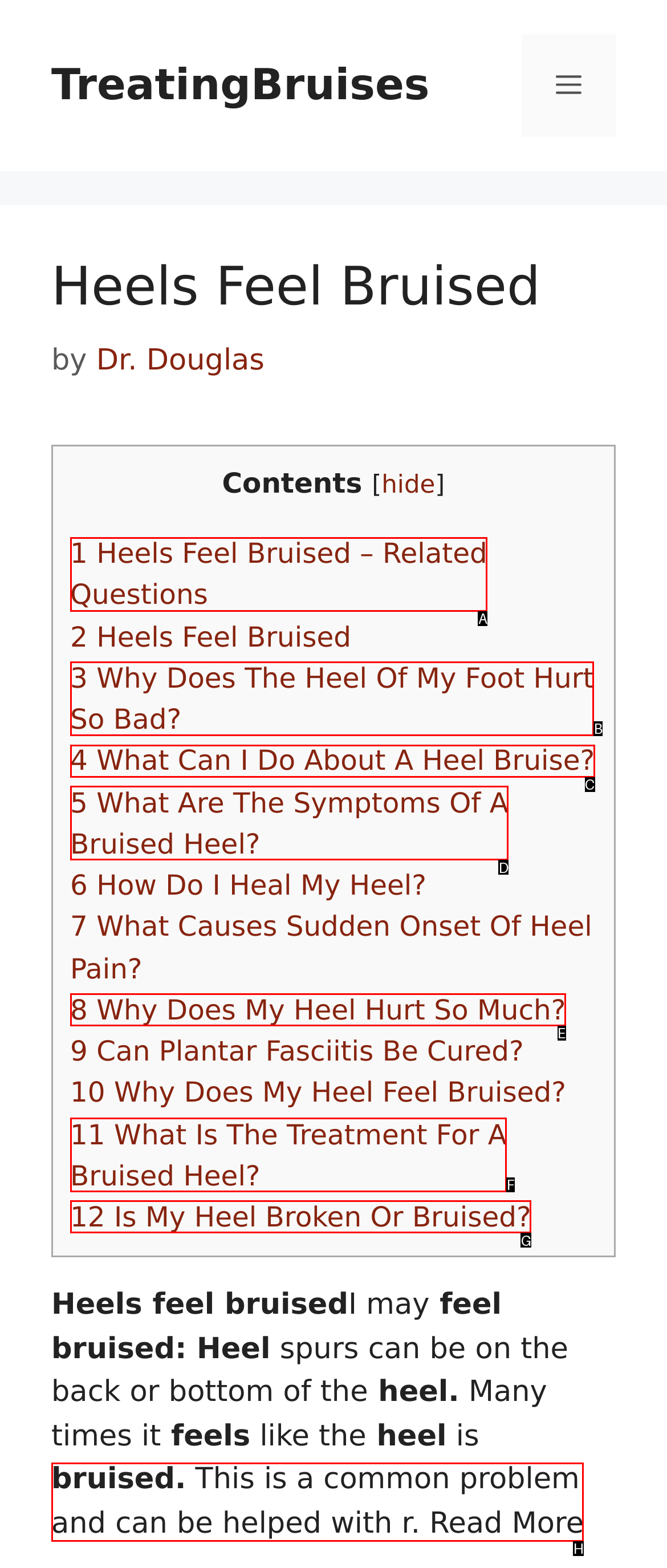Specify which UI element should be clicked to accomplish the task: Read more about Heels Feel Bruised. Answer with the letter of the correct choice.

H